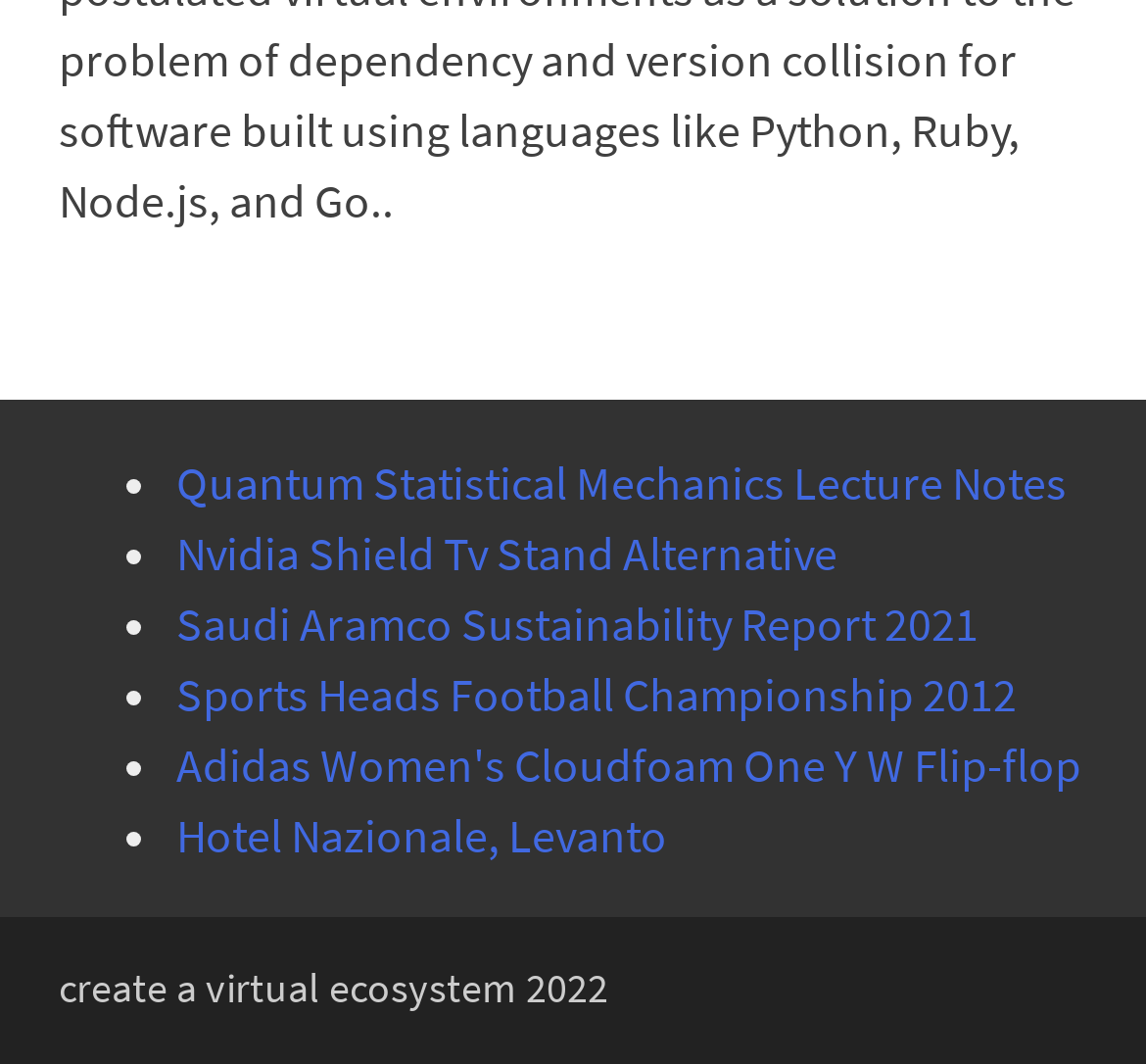Provide a brief response using a word or short phrase to this question:
What is the first link on the webpage?

Quantum Statistical Mechanics Lecture Notes